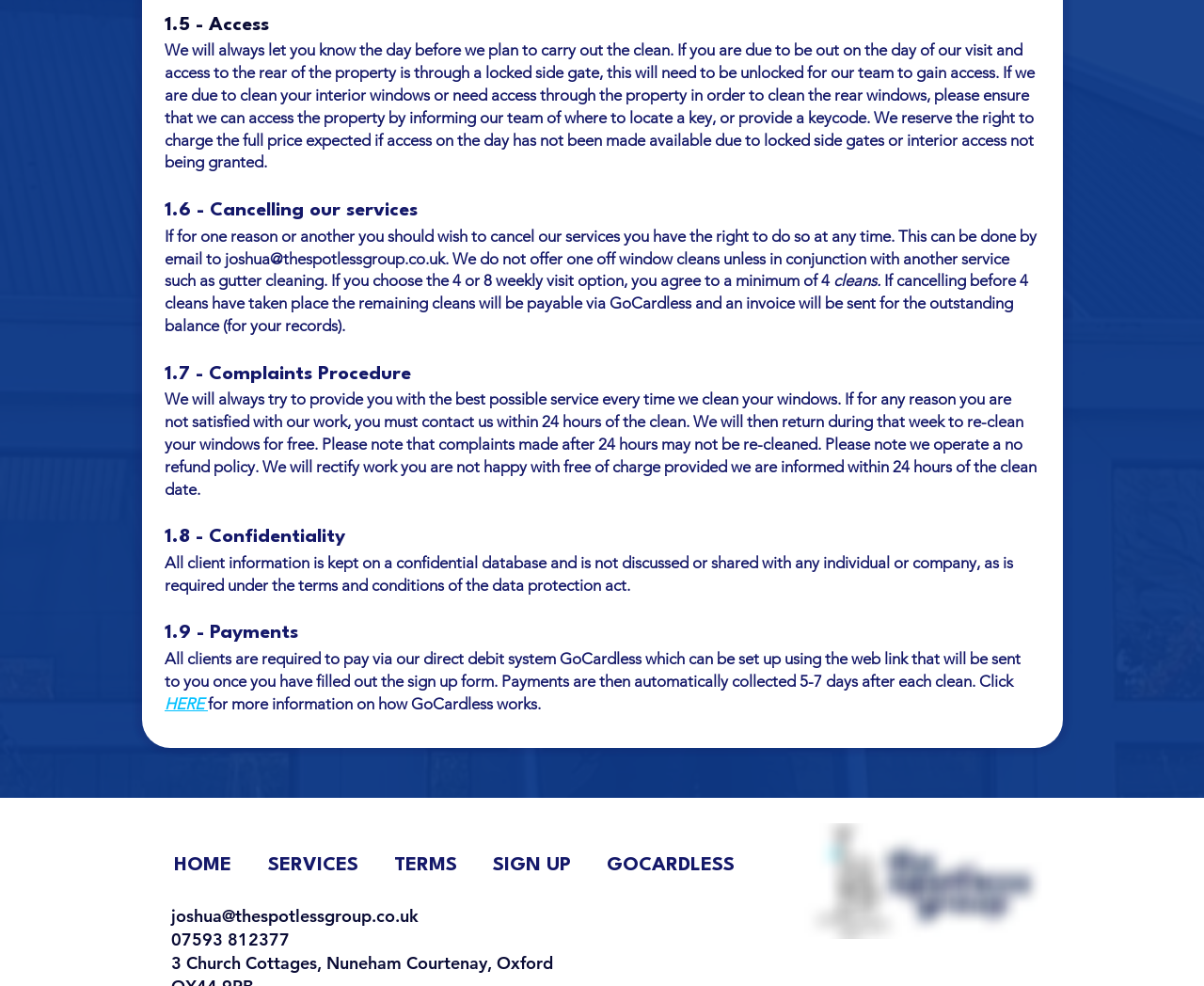Locate the bounding box coordinates of the area to click to fulfill this instruction: "Click the 'HERE' link". The bounding box should be presented as four float numbers between 0 and 1, in the order [left, top, right, bottom].

[0.137, 0.704, 0.173, 0.723]